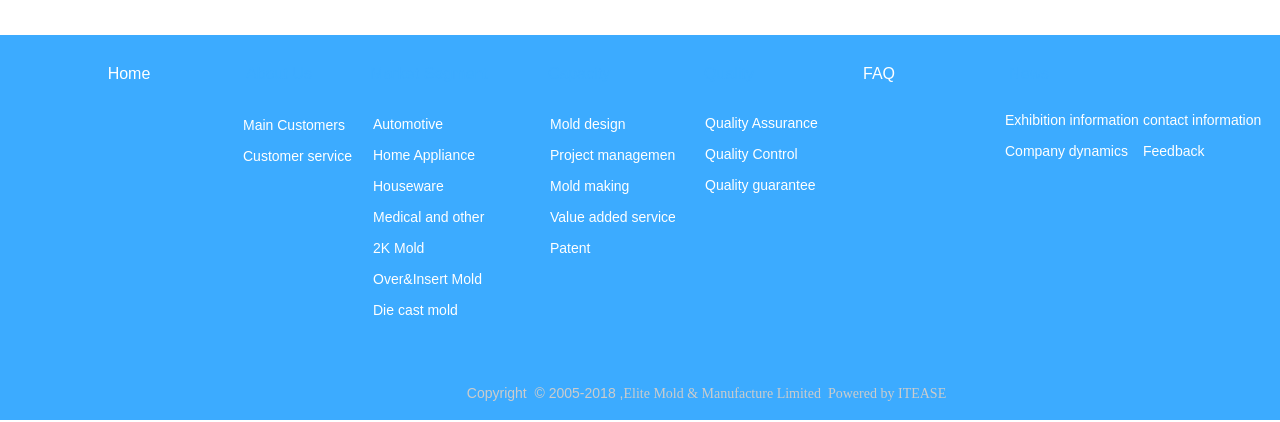Can you find the bounding box coordinates for the element that needs to be clicked to execute this instruction: "Go to Market Segment"? The coordinates should be given as four float numbers between 0 and 1, i.e., [left, top, right, bottom].

[0.277, 0.116, 0.394, 0.235]